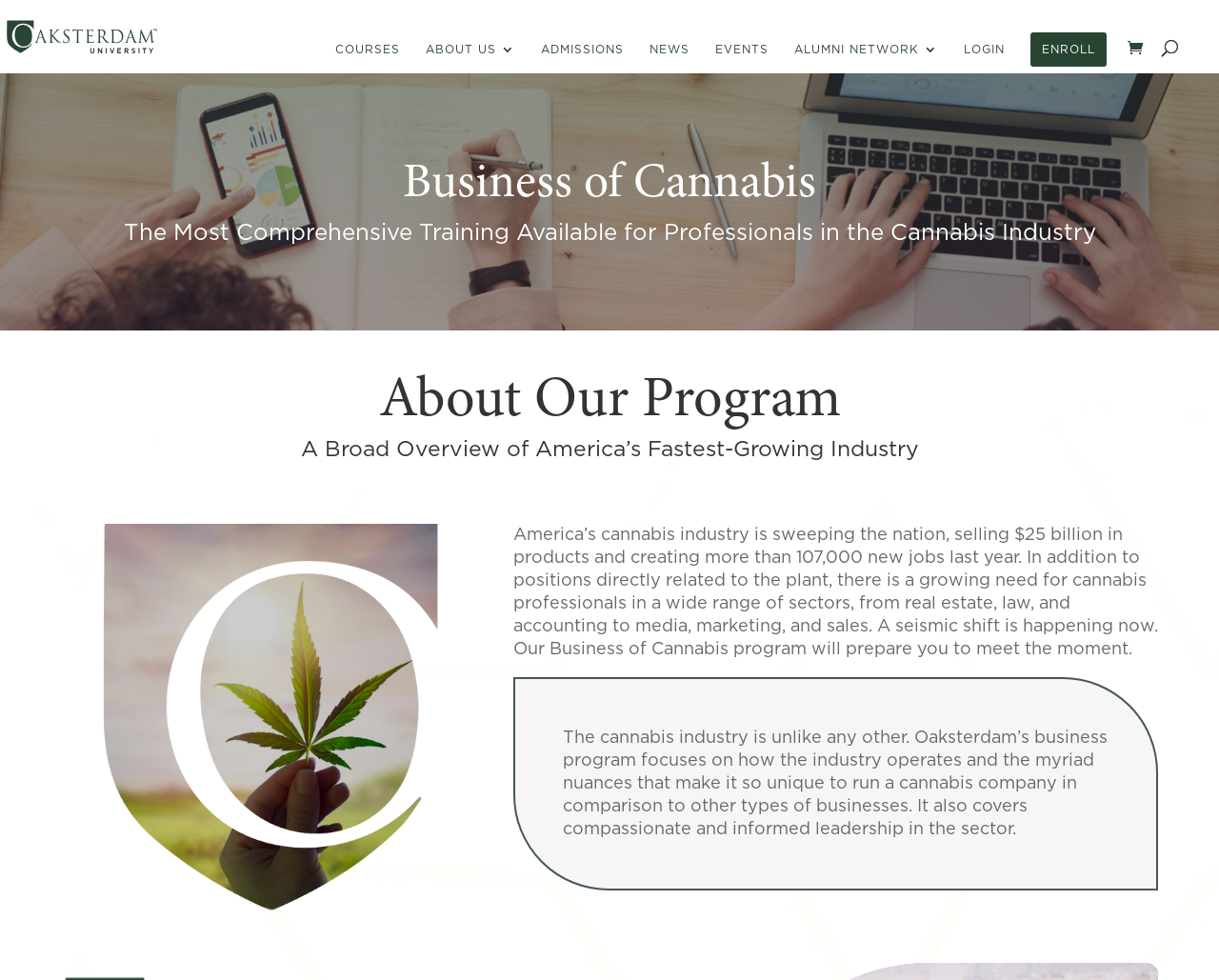Identify the primary heading of the webpage and provide its text.

Business of Cannabis